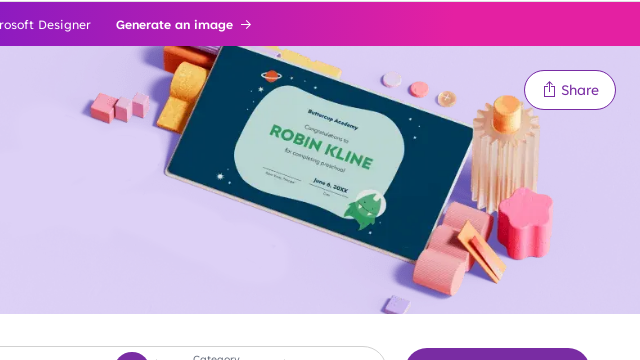Please answer the following question as detailed as possible based on the image: 
What platform is the template available on?

According to the caption, the certificate design is suitable for templates available on the Microsoft Designer platform, which assists users in creating professional-looking certificates effortlessly.